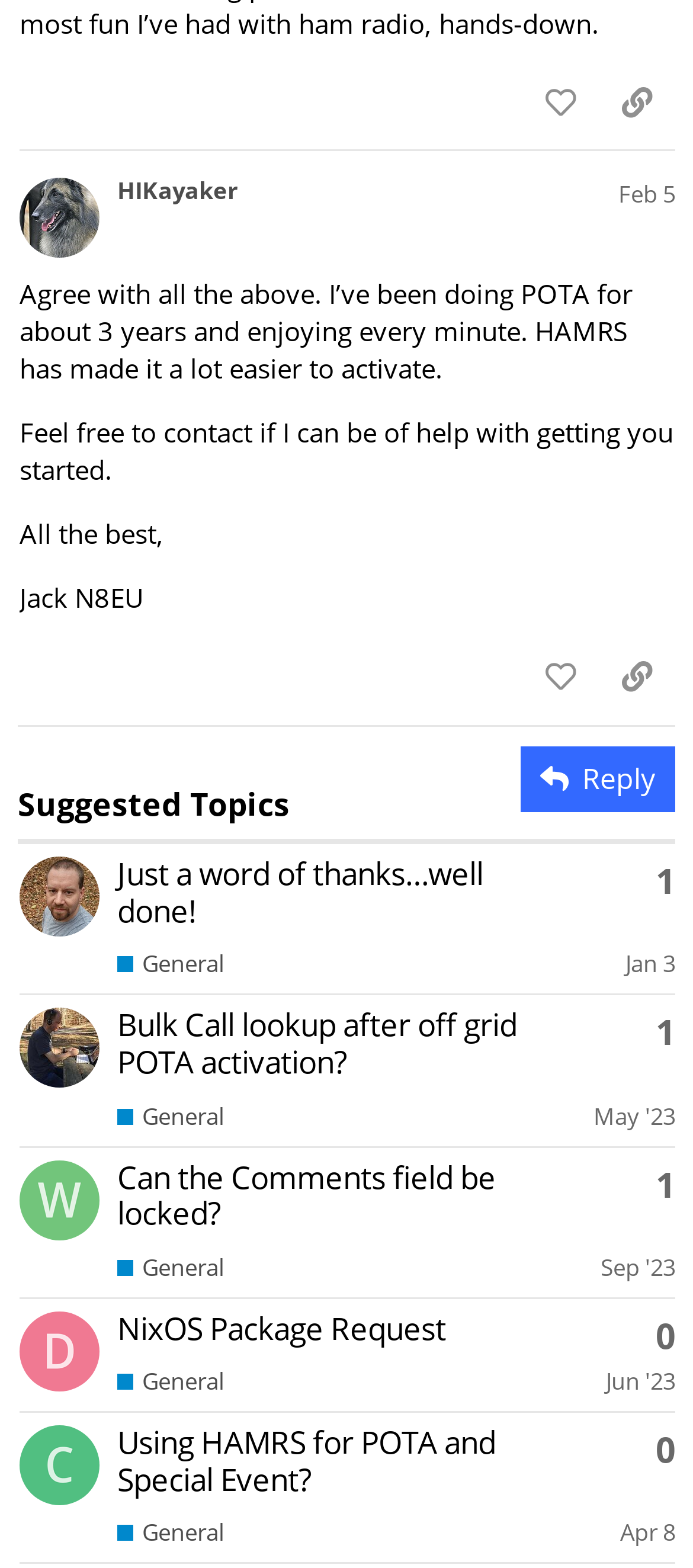What is the username of the person who posted 'Bulk Call lookup after off grid POTA activation?'?
Give a comprehensive and detailed explanation for the question.

I found the post 'Bulk Call lookup after off grid POTA activation?' in the suggested topics table and saw the username 'KZ3L' next to the post title.